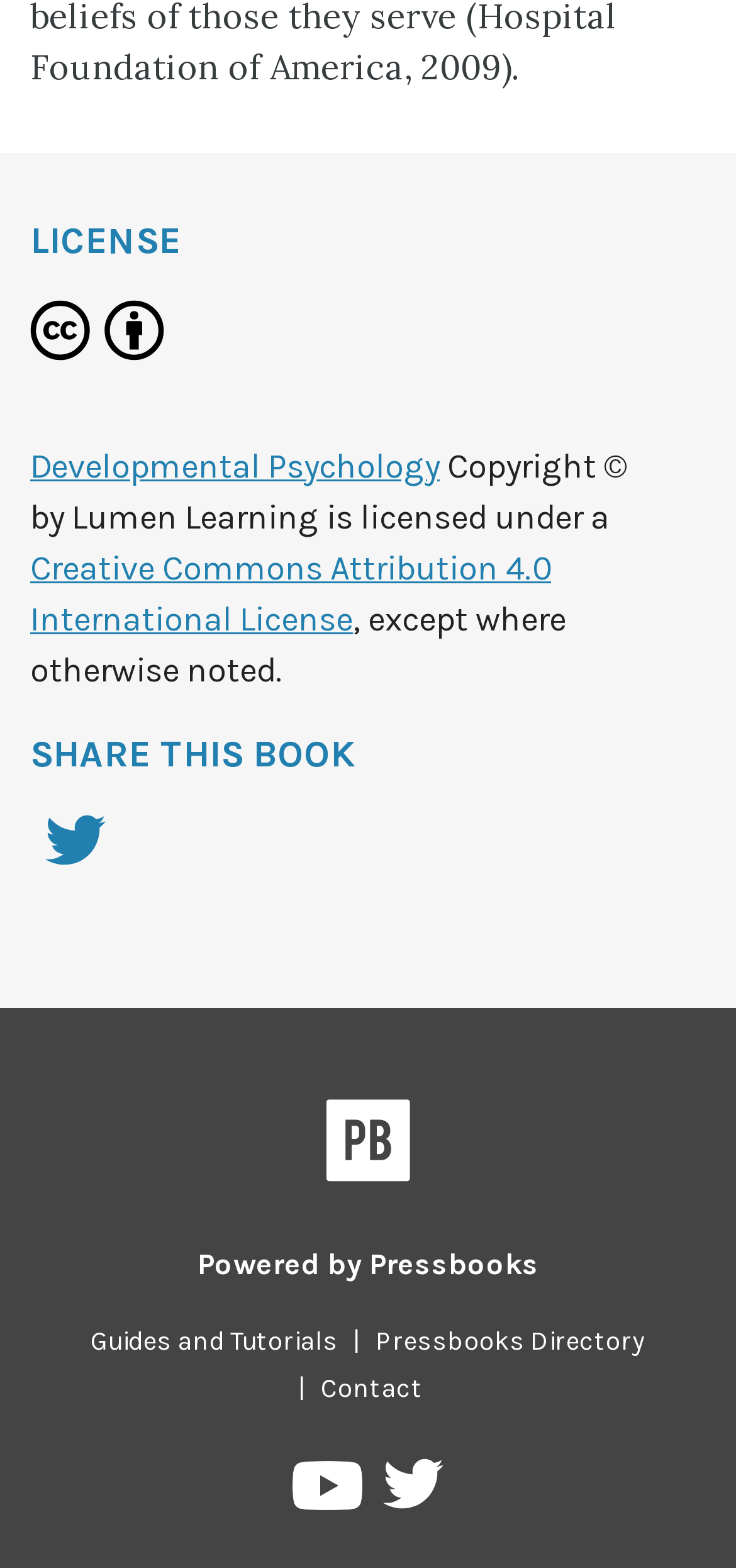What is the name of the organization that owns the copyright?
Using the visual information, answer the question in a single word or phrase.

Lumen Learning